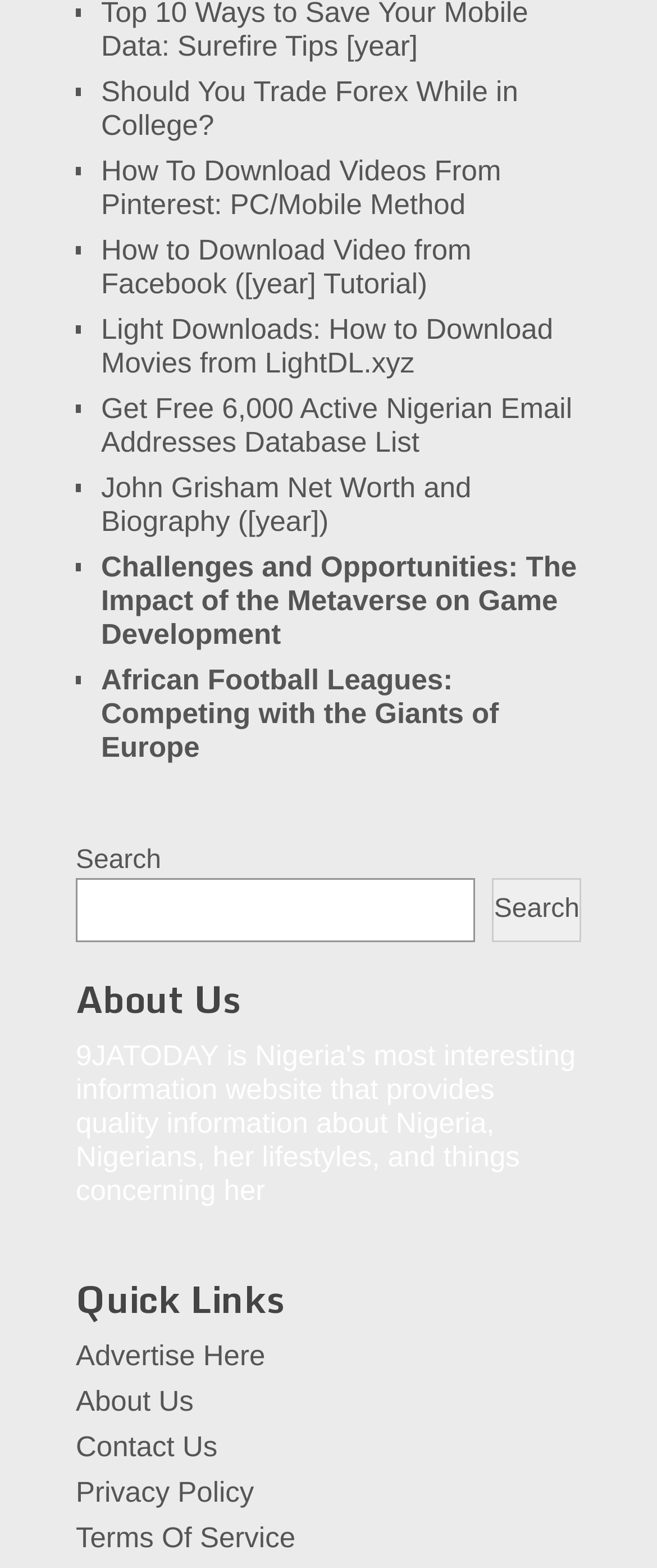Provide a short, one-word or phrase answer to the question below:
What is the last link in the list?

African Football Leagues: Competing with the Giants of Europe